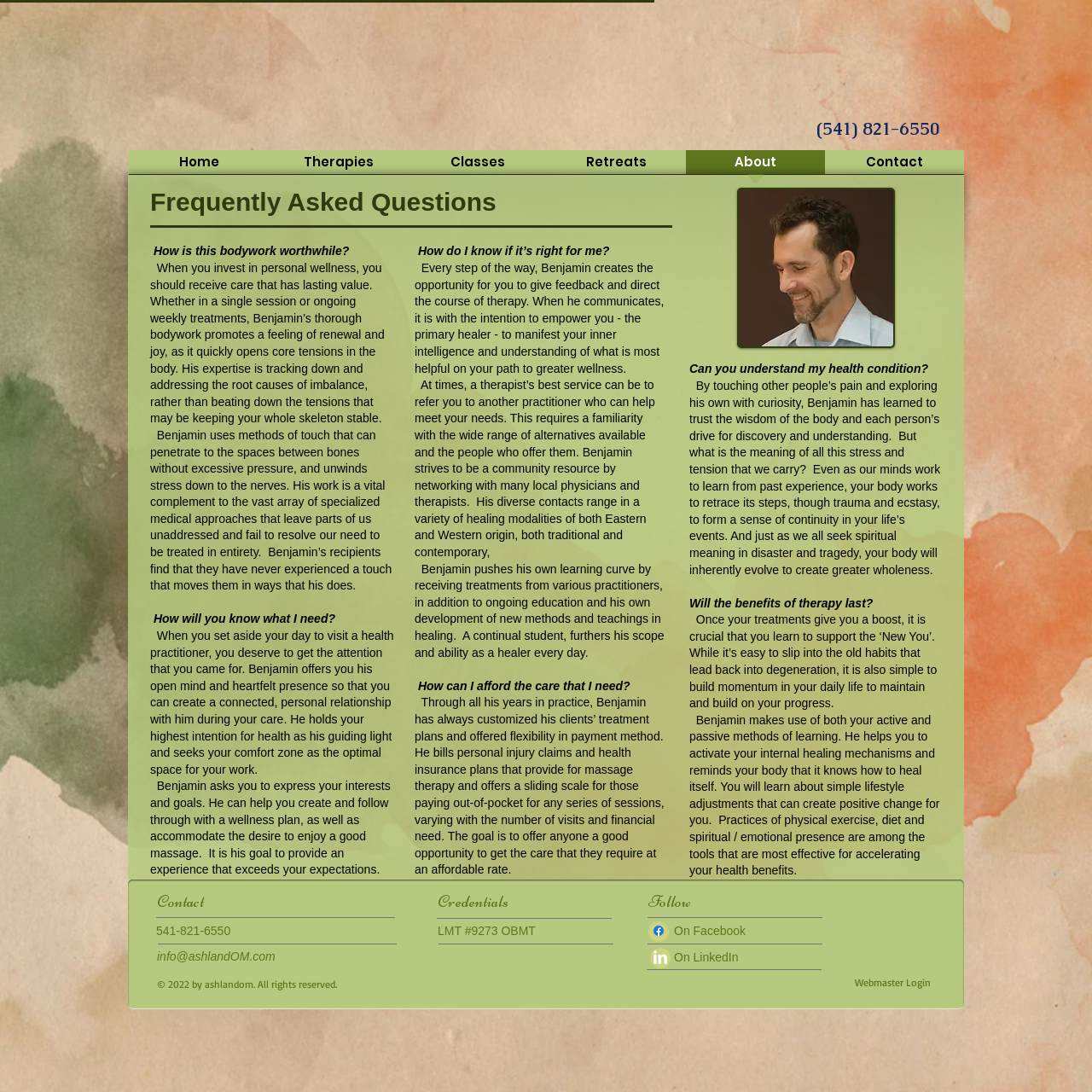What is the name of the massage therapy service? Using the information from the screenshot, answer with a single word or phrase.

AshlandOM